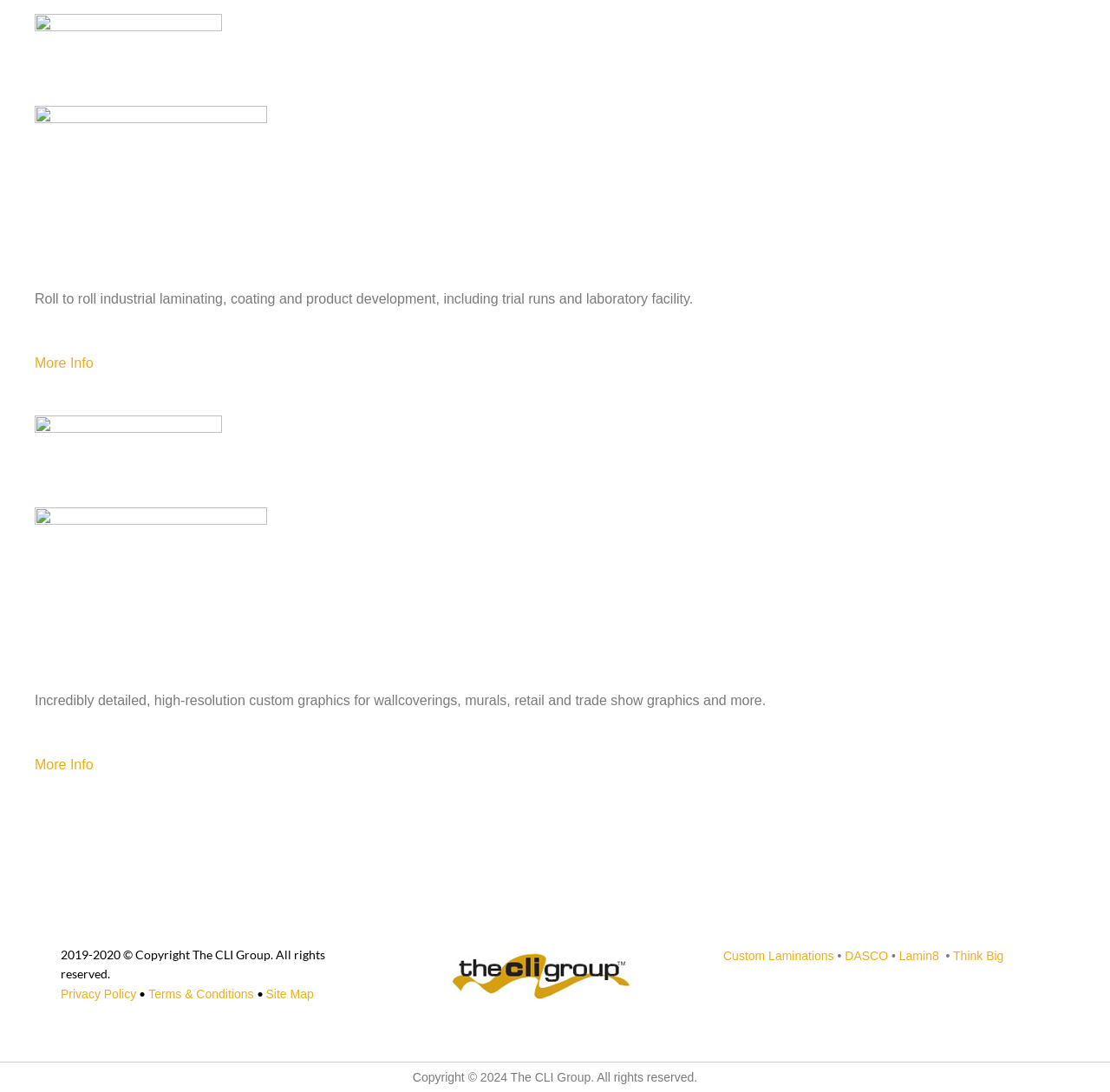Can you specify the bounding box coordinates of the area that needs to be clicked to fulfill the following instruction: "Click on 'More Info' to learn about roll to roll industrial laminating"?

[0.031, 0.325, 0.084, 0.339]